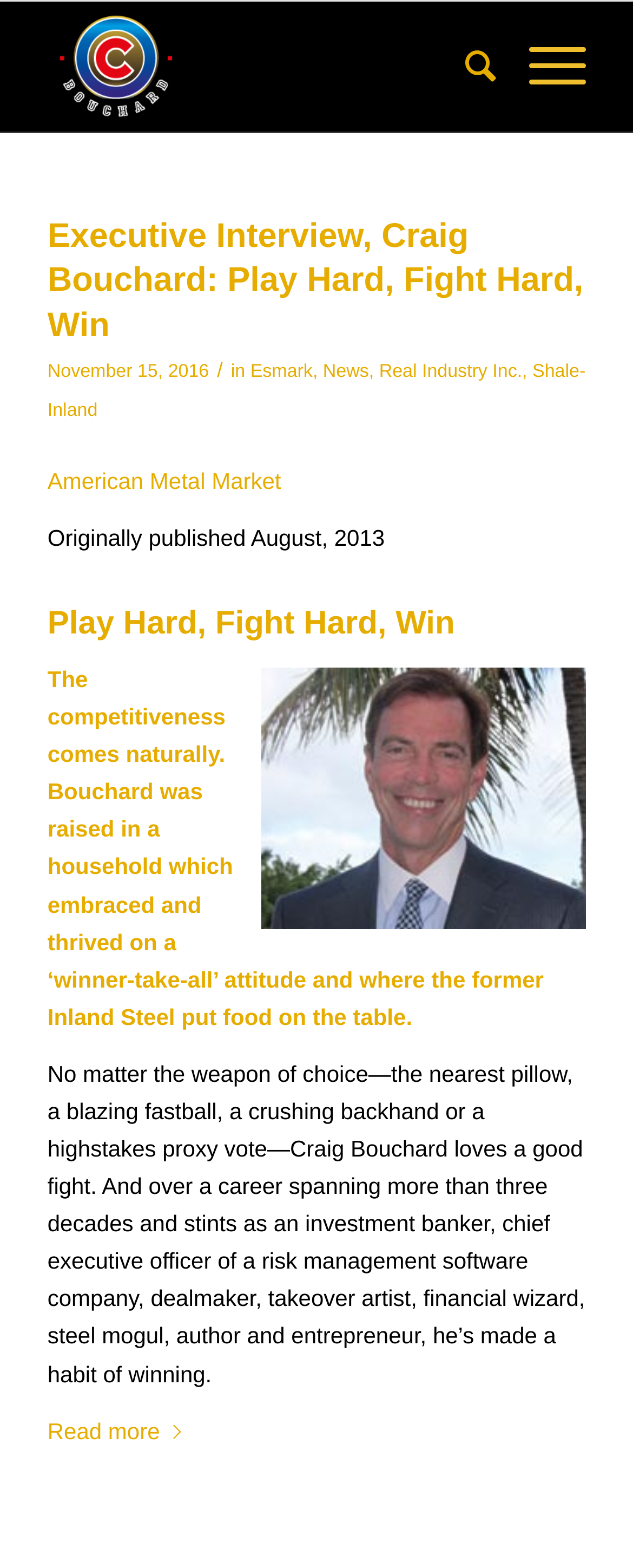Describe the webpage in detail, including text, images, and layout.

The webpage is about an executive interview with Craig Bouchard, featuring a prominent image of him at the top left corner. Below the image, there is a link with his name. To the right of the image, there are three links, one of which is hidden. 

The main content of the webpage is an article that takes up most of the page. The article has a header section that spans the entire width of the page, containing a heading that reads "Executive Interview, Craig Bouchard: Play Hard, Fight Hard, Win" and a timestamp "November 15, 2016". Below the header, there are links to "Esmark", "News", "Real Industry Inc.", and "Shale-Inland", separated by slashes and commas.

The article itself is divided into sections, with headings and paragraphs of text. The first heading reads "Play Hard, Fight Hard, Win", and is followed by an image of Craig Bouchard. The paragraphs of text describe Craig Bouchard's competitive nature and his career spanning over three decades, including his experiences as an investment banker, CEO, dealmaker, takeover artist, financial wizard, steel mogul, author, and entrepreneur.

At the bottom of the article, there is a link to "Read more" with an arrow icon. There are also links to "American Metal Market" and a note that the article was originally published in August 2013.